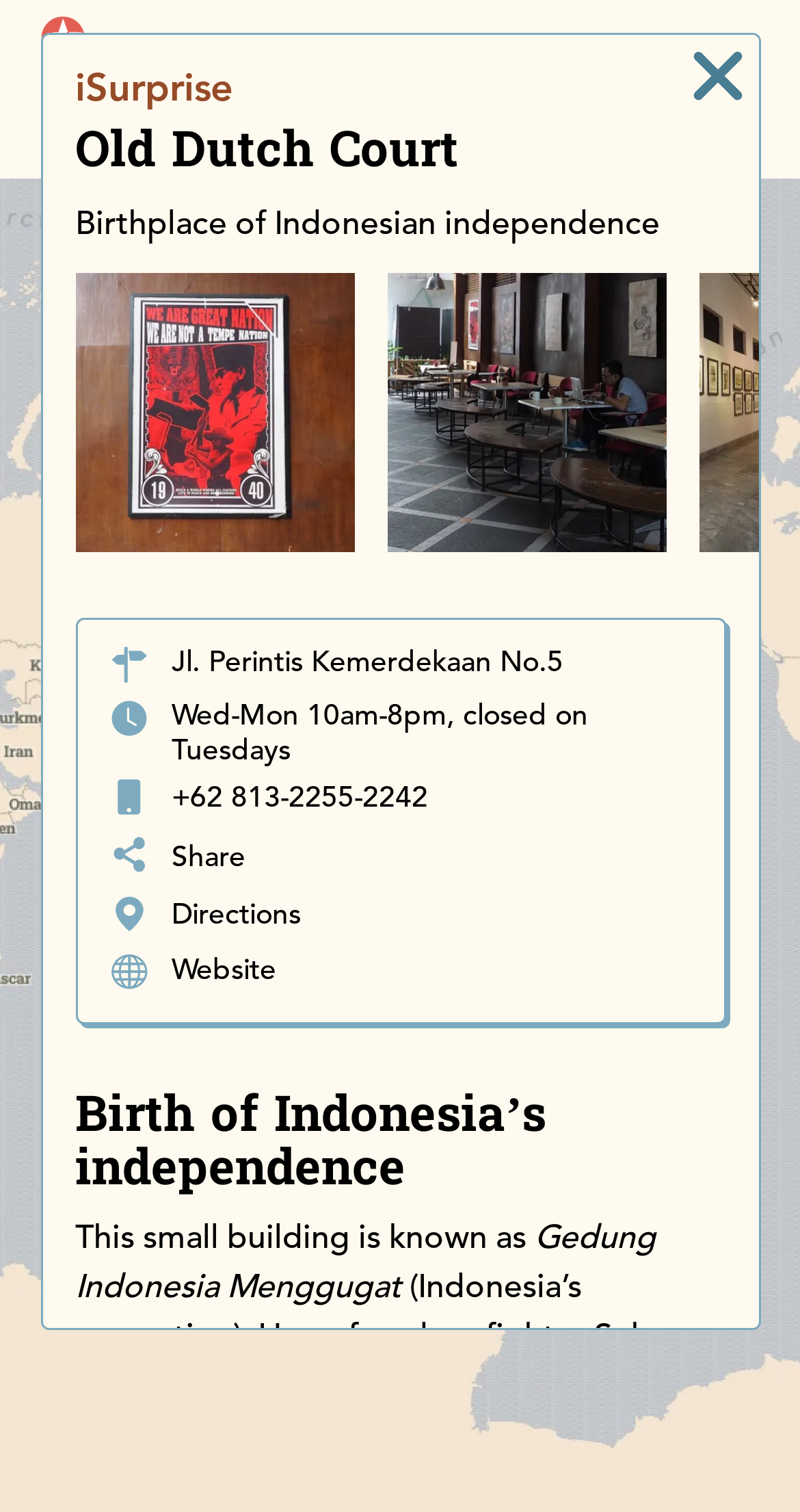What is the address of the place?
Provide a concise answer using a single word or phrase based on the image.

Jl. Perintis Kemerdekaan No.5